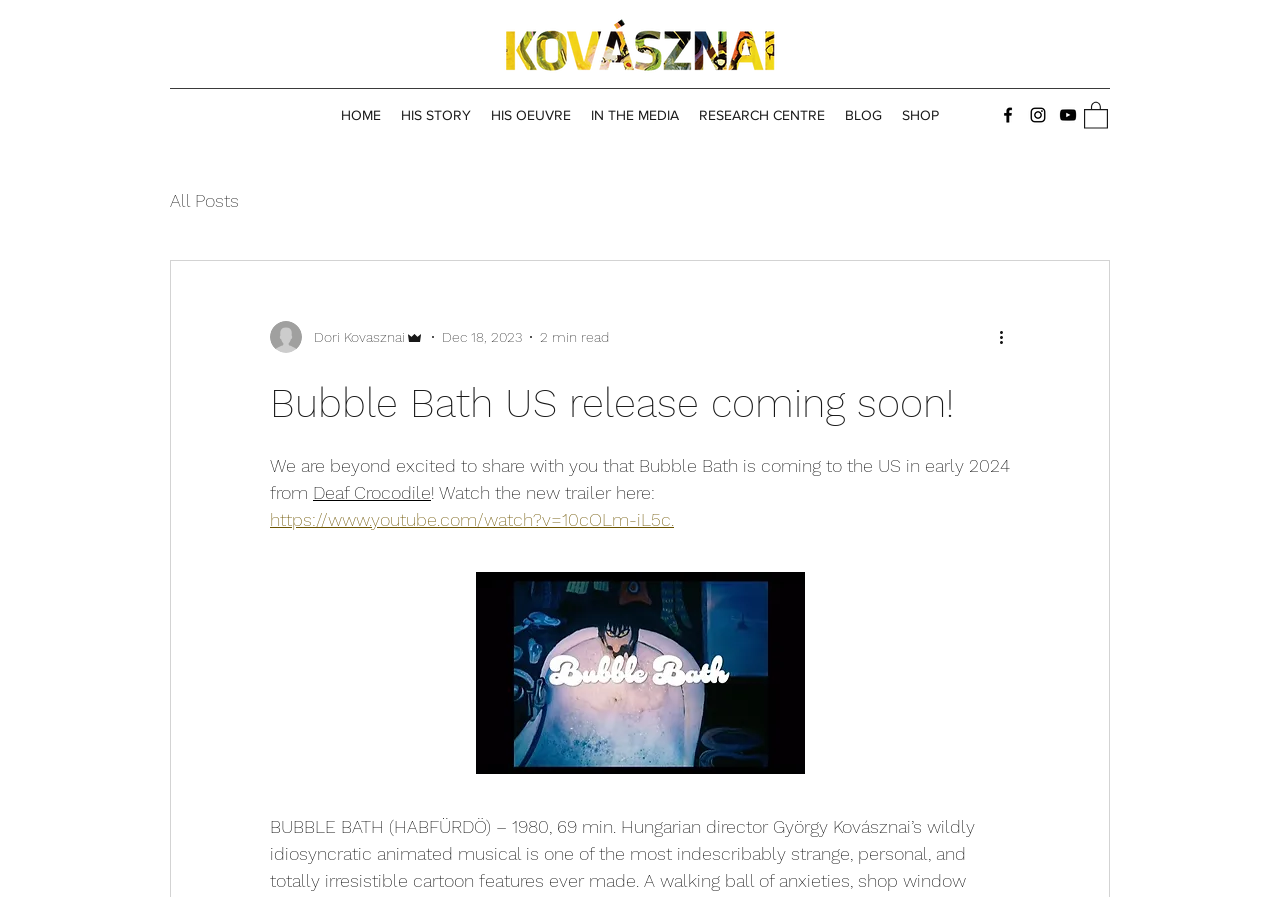Please specify the coordinates of the bounding box for the element that should be clicked to carry out this instruction: "Visit Deaf Crocodile website". The coordinates must be four float numbers between 0 and 1, formatted as [left, top, right, bottom].

[0.245, 0.537, 0.337, 0.561]